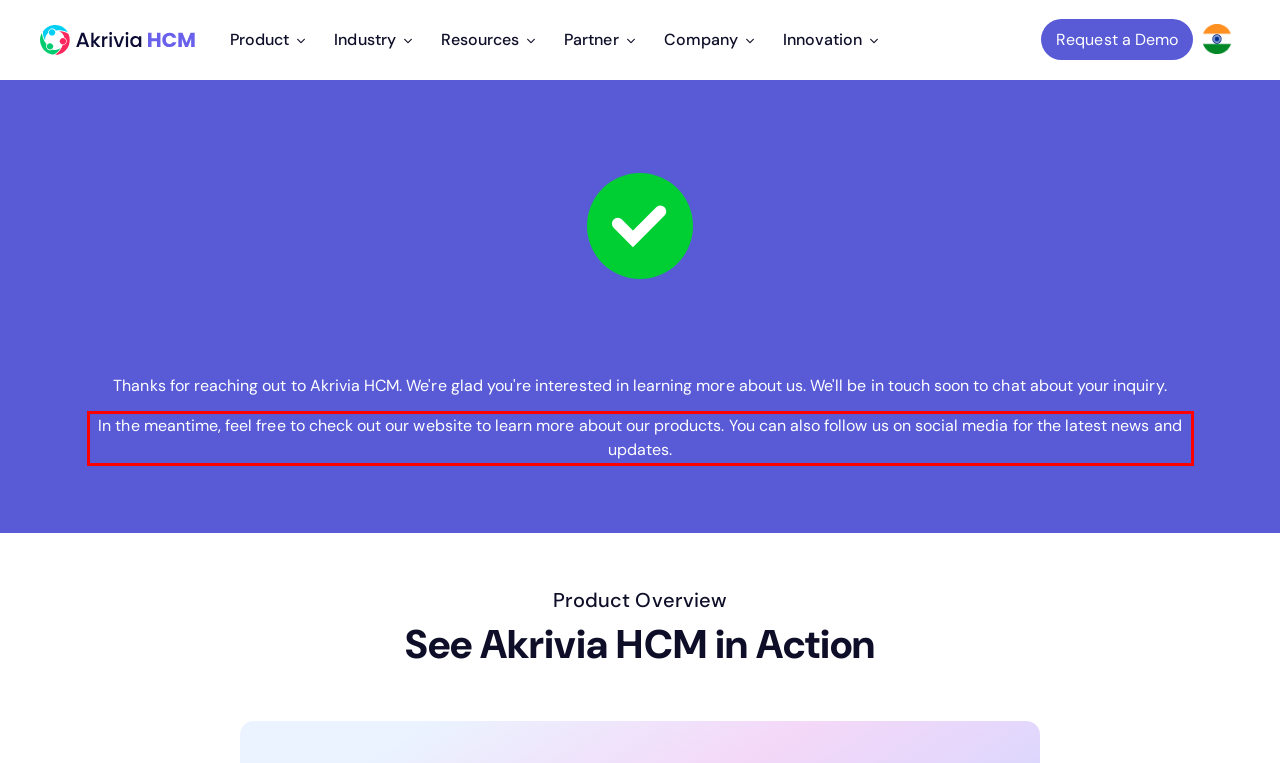Given a webpage screenshot, locate the red bounding box and extract the text content found inside it.

In the meantime, feel free to check out our website to learn more about our products. You can also follow us on social media for the latest news and updates.